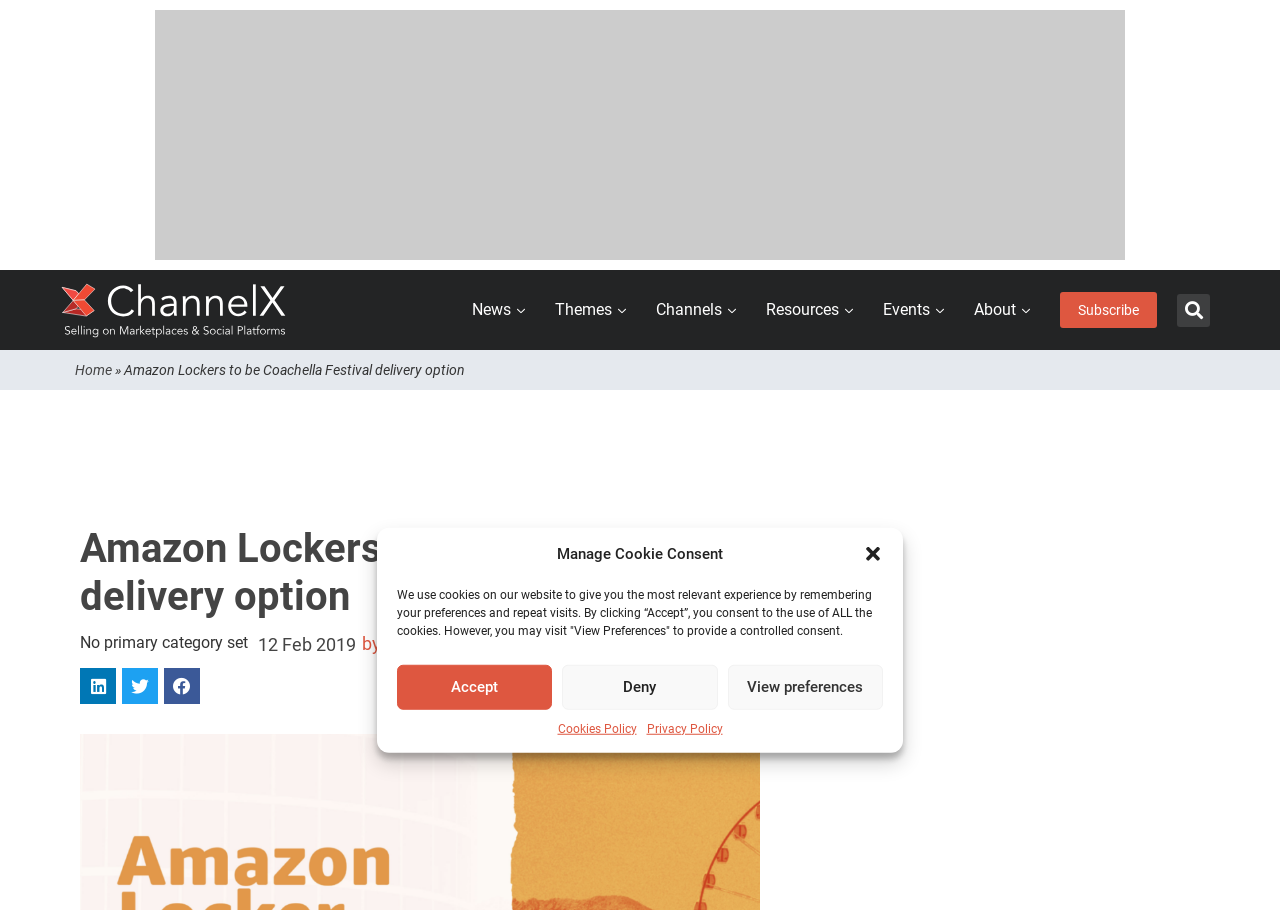Locate the coordinates of the bounding box for the clickable region that fulfills this instruction: "View News".

[0.361, 0.308, 0.418, 0.374]